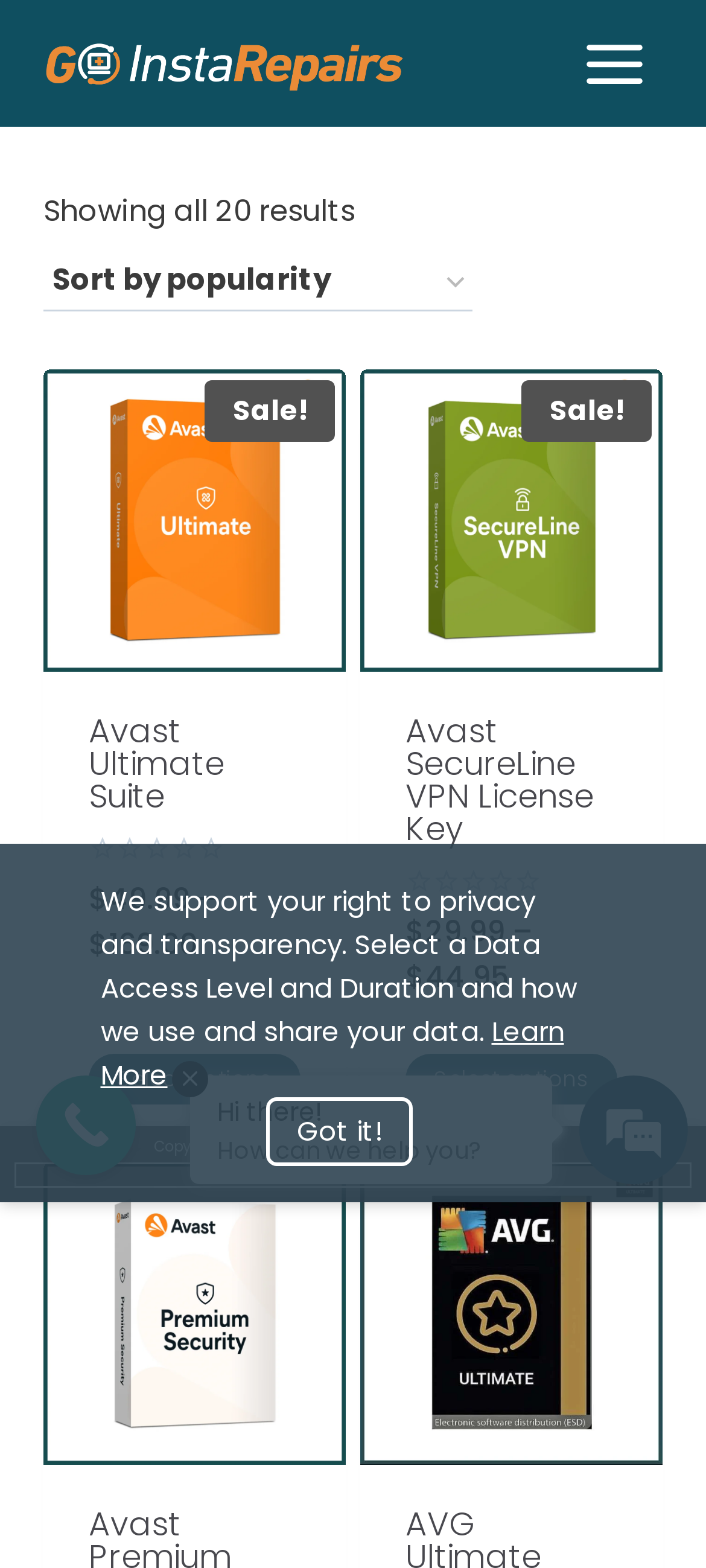What is the purpose of the 'Scroll to top' button?
Using the image, provide a concise answer in one word or a short phrase.

to scroll to the top